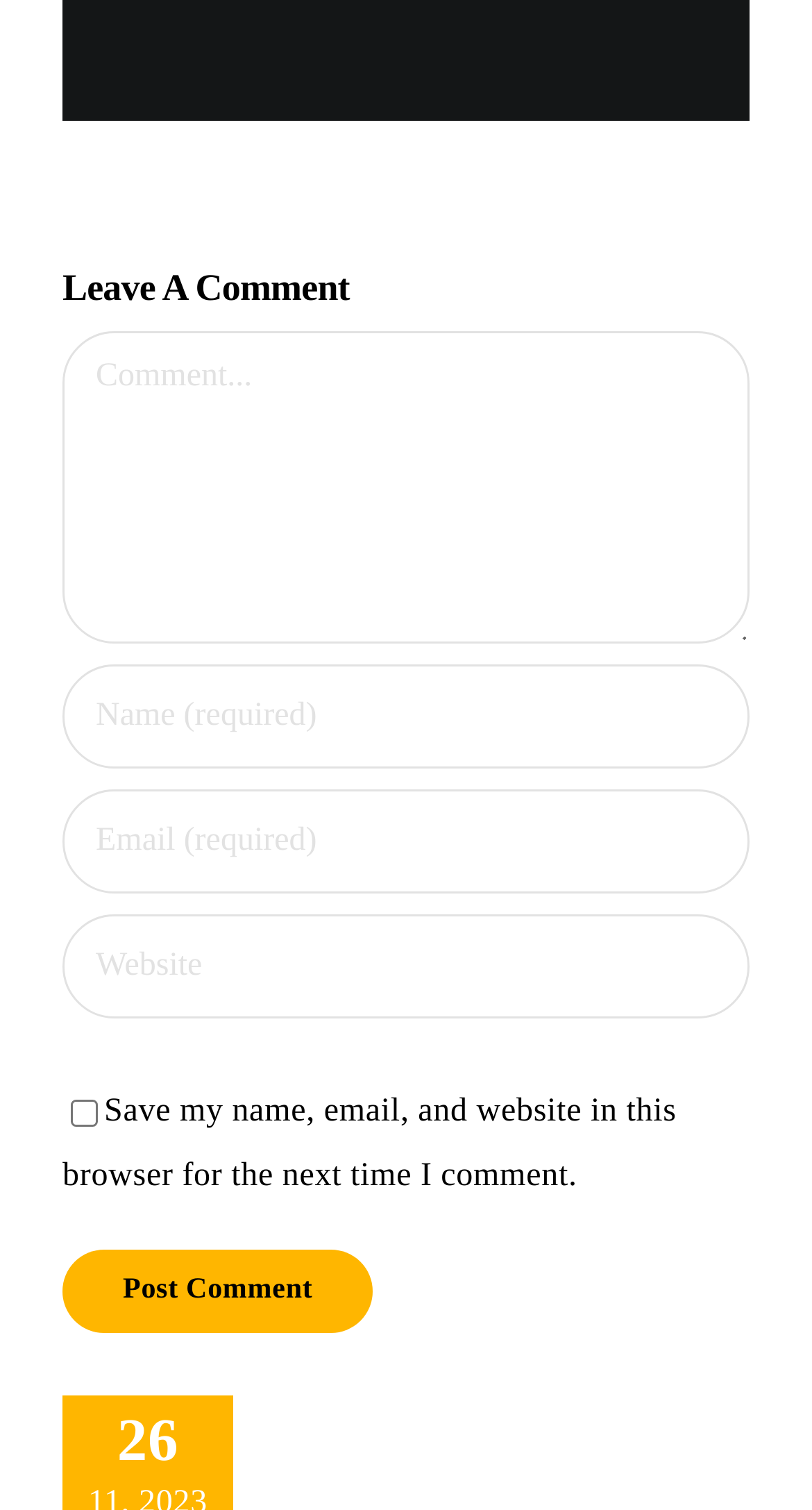What is the purpose of the button?
Can you offer a detailed and complete answer to this question?

The button is labeled as 'Post Comment', which indicates that clicking this button will submit the comment and related information inputted in the textboxes.